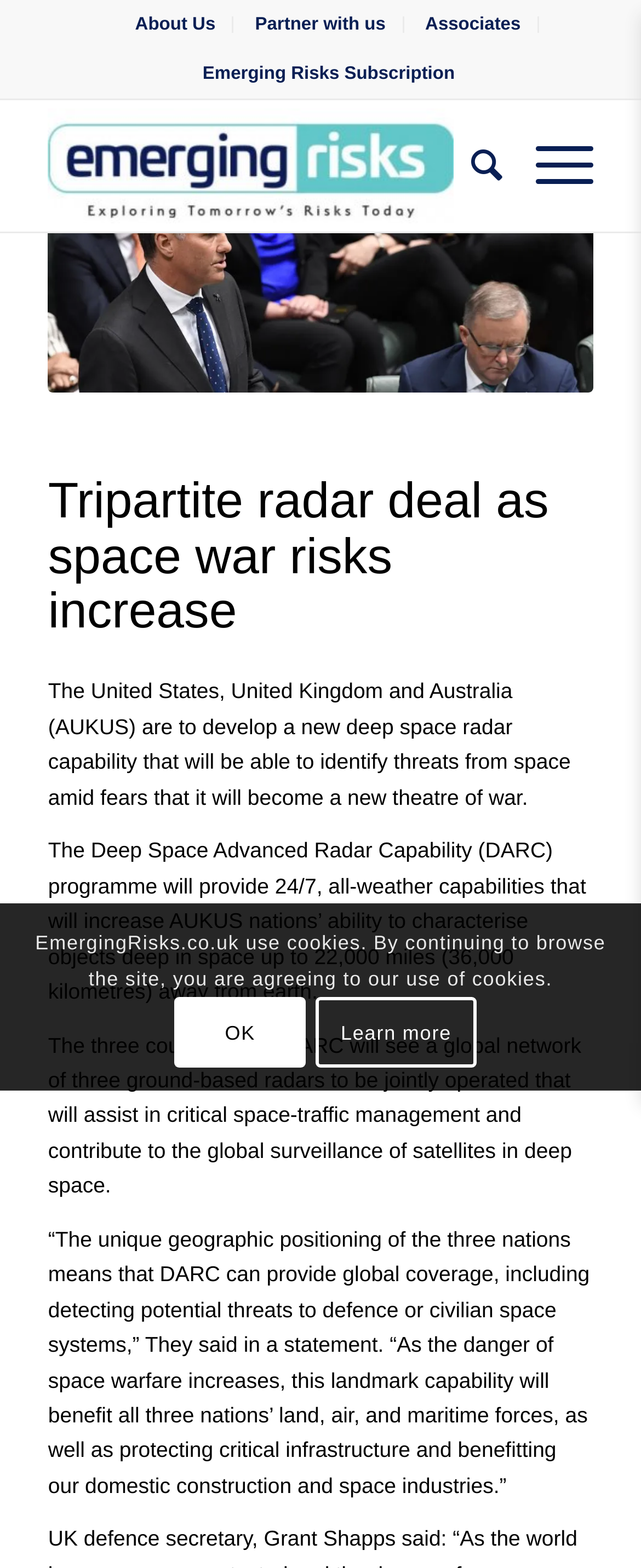Can you find the bounding box coordinates for the element that needs to be clicked to execute this instruction: "learn about data science"? The coordinates should be given as four float numbers between 0 and 1, i.e., [left, top, right, bottom].

None